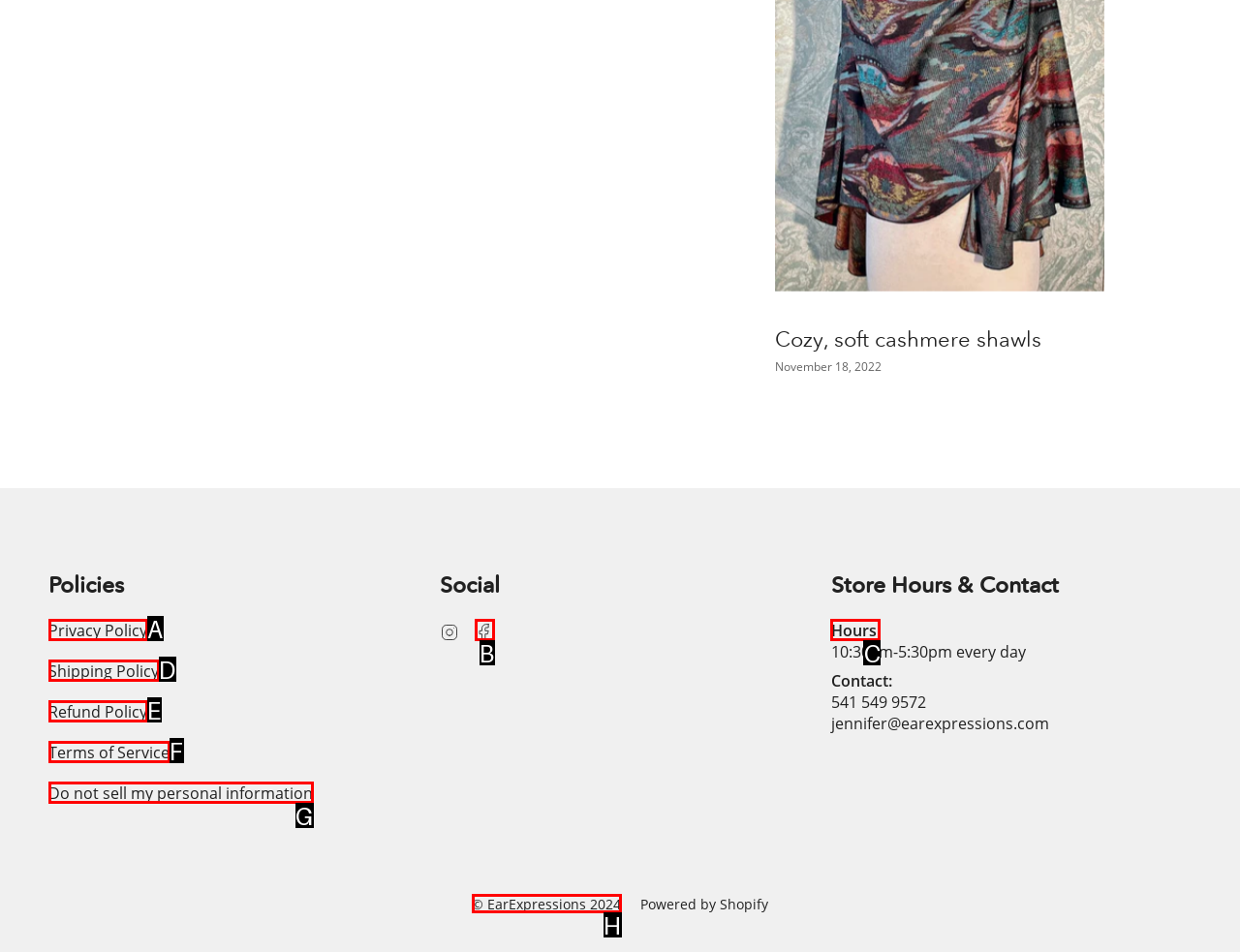Identify the HTML element to click to execute this task: Check store hours Respond with the letter corresponding to the proper option.

C